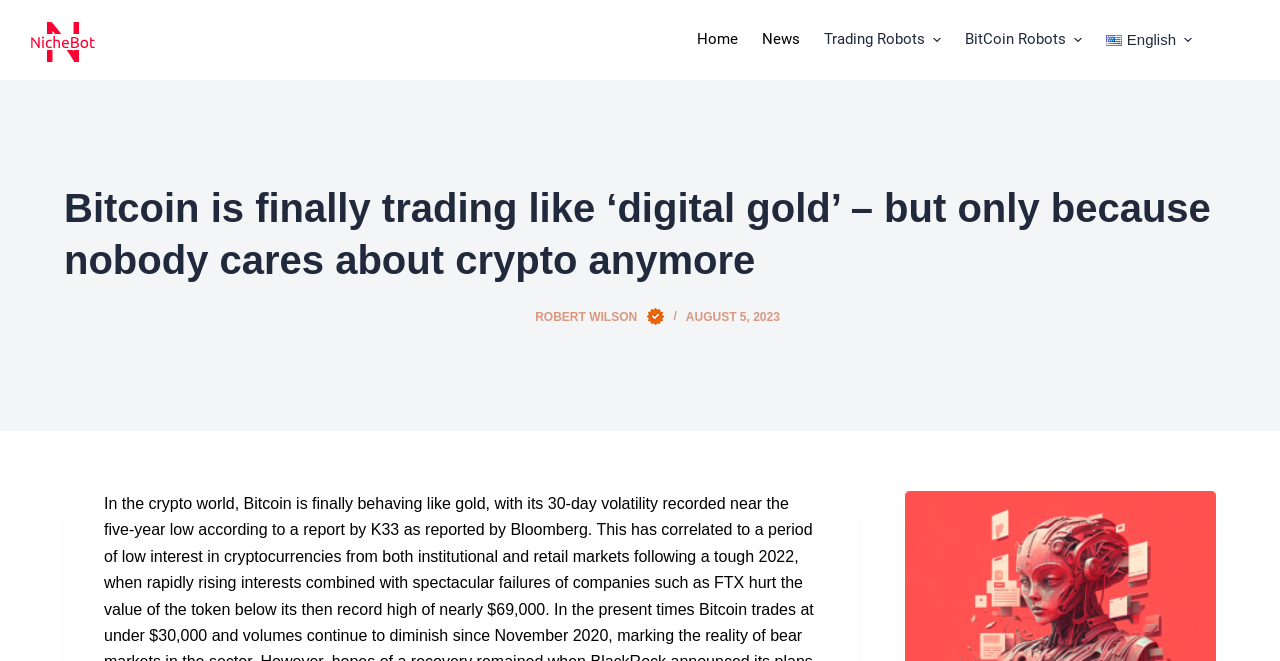Please find the bounding box for the following UI element description. Provide the coordinates in (top-left x, top-left y, bottom-right x, bottom-right y) format, with values between 0 and 1: Trading Robots

[0.644, 0.0, 0.754, 0.121]